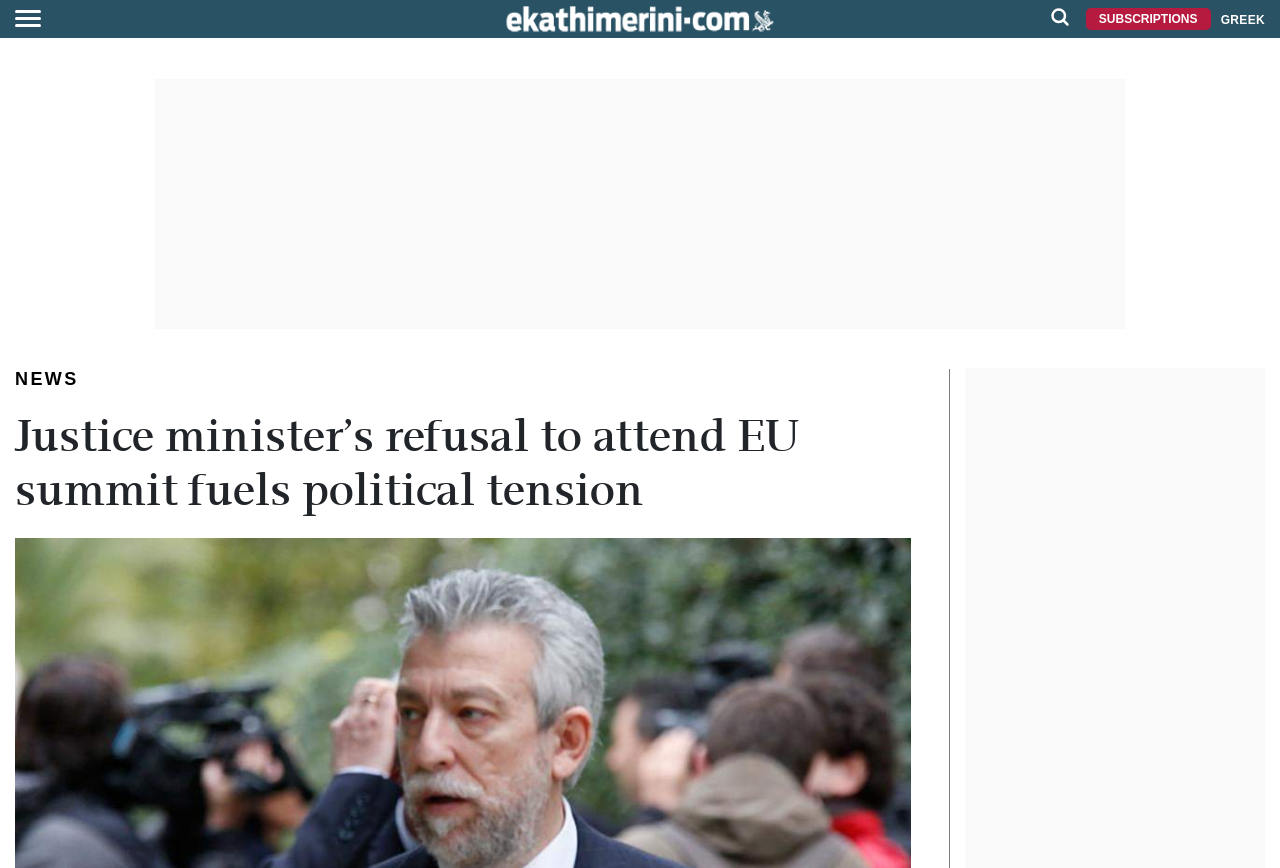Give a complete and precise description of the webpage's appearance.

The webpage appears to be a news article from eKathimerini.com, with a focus on a decision made by Justice Minister Stavros Kontonis regarding an international conference on crimes committed by communist regimes. 

At the top left of the page, there is a main logo, accompanied by a smaller image. On the top right, there are three links: an empty link, a "SUBSCRIPTIONS" link, and a "GREEK" link. The "GREEK" link contains a header with a dropdown menu, featuring a "NEWS" link and a heading that summarizes the article: "Justice minister’s refusal to attend EU summit fuels political tension". 

Below the header, the main content of the article is presented, although the exact details are not specified in the accessibility tree.